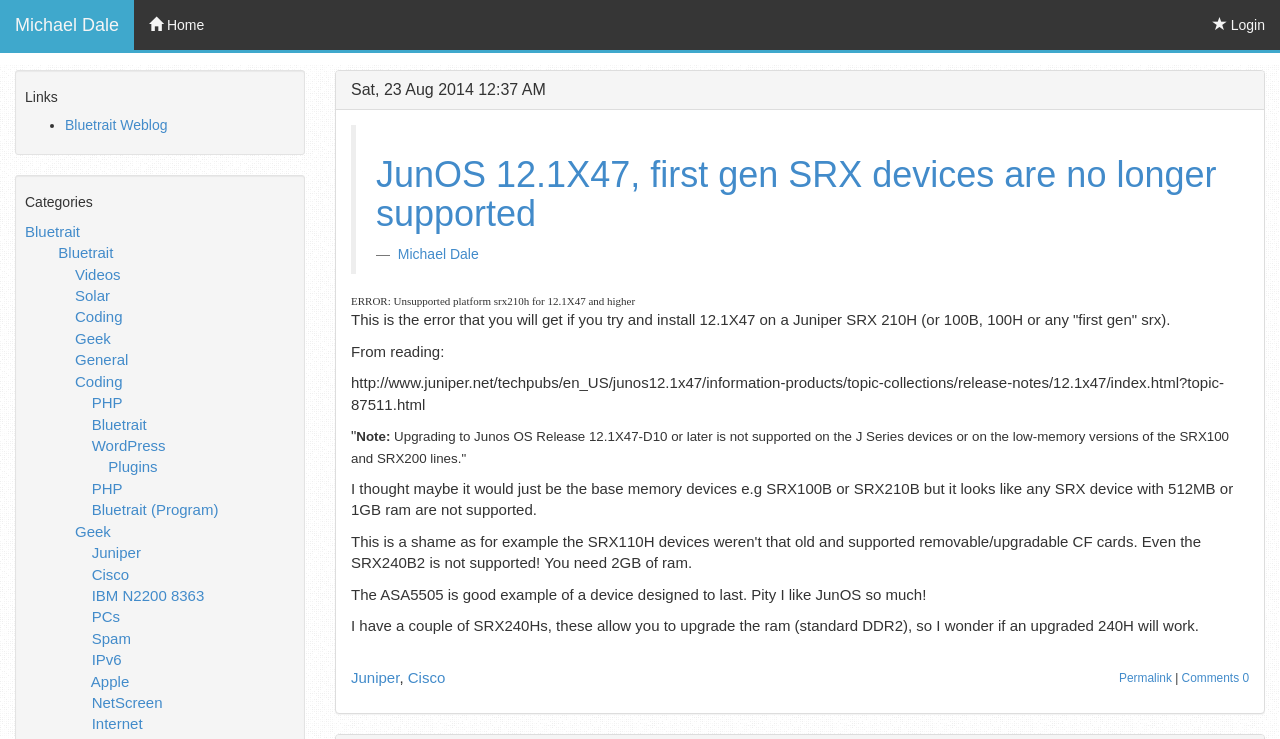Utilize the details in the image to thoroughly answer the following question: What is the name of the device mentioned in the post?

The name of the device can be found in the post, where it mentions 'SRX 210H' as an example of a device that is not supported by JunOS 12.1X47. This device is likely a Juniper SRX series device.